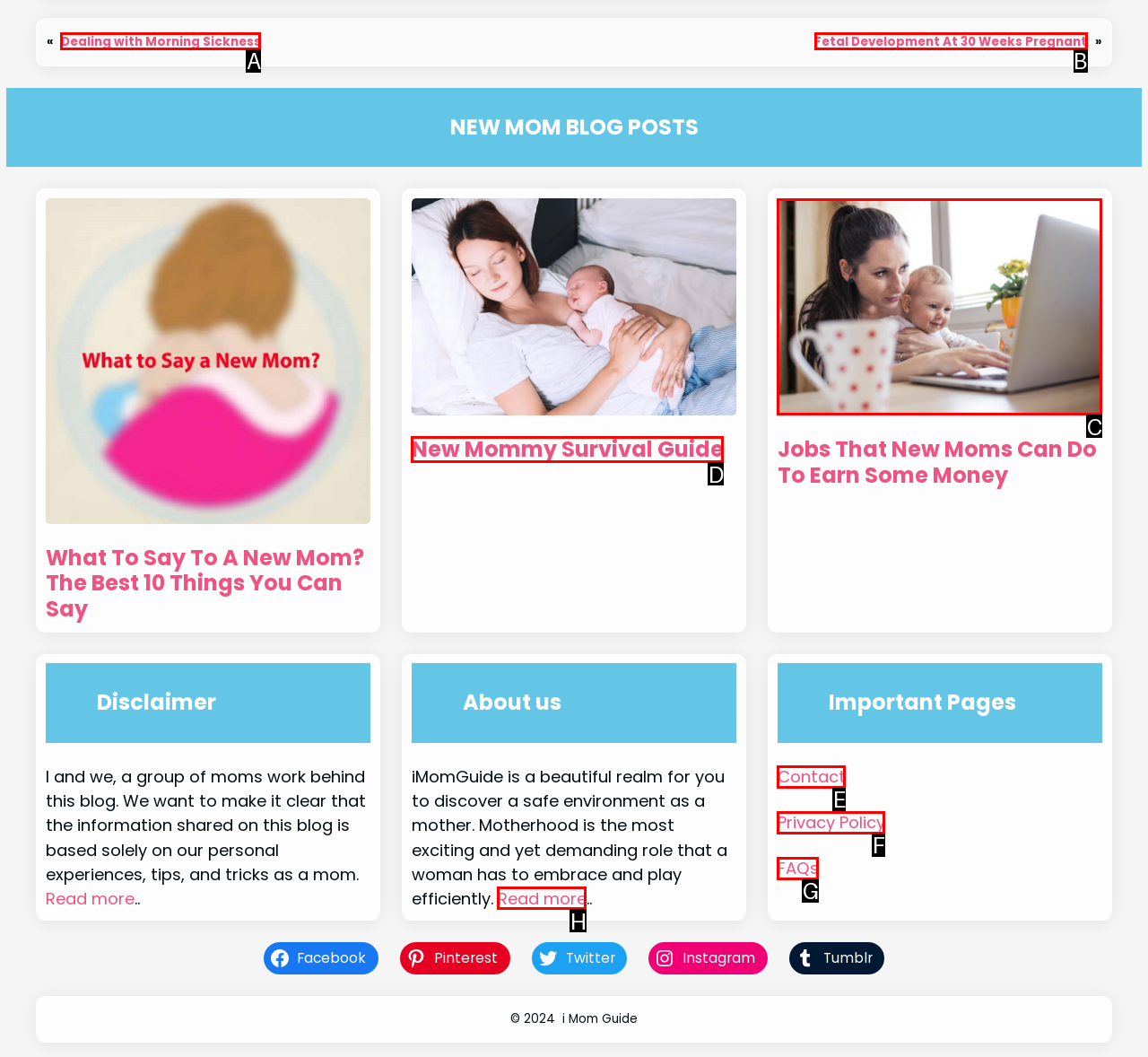Tell me which letter I should select to achieve the following goal: Explore the 'GET INVOLVED' section
Answer with the corresponding letter from the provided options directly.

None